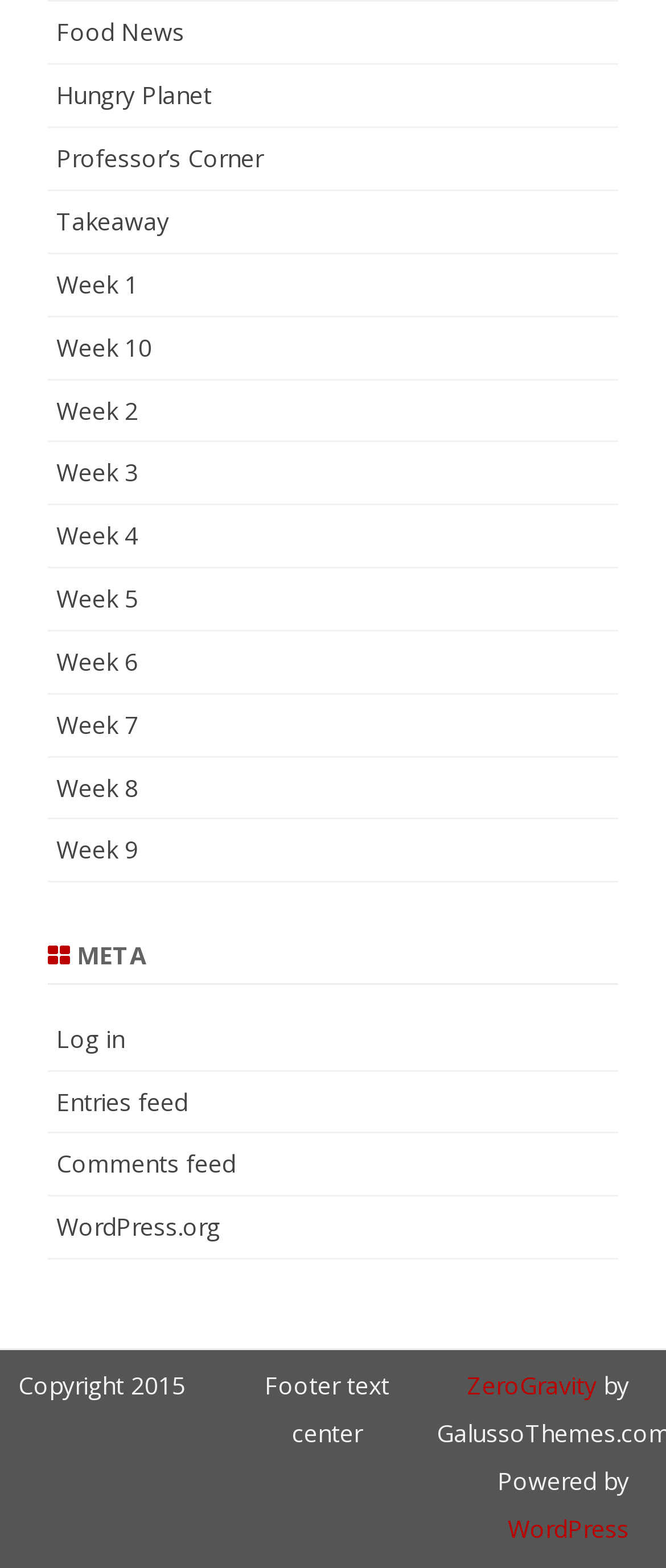Please identify the bounding box coordinates of the element's region that should be clicked to execute the following instruction: "Go to Week 1". The bounding box coordinates must be four float numbers between 0 and 1, i.e., [left, top, right, bottom].

[0.085, 0.171, 0.208, 0.191]